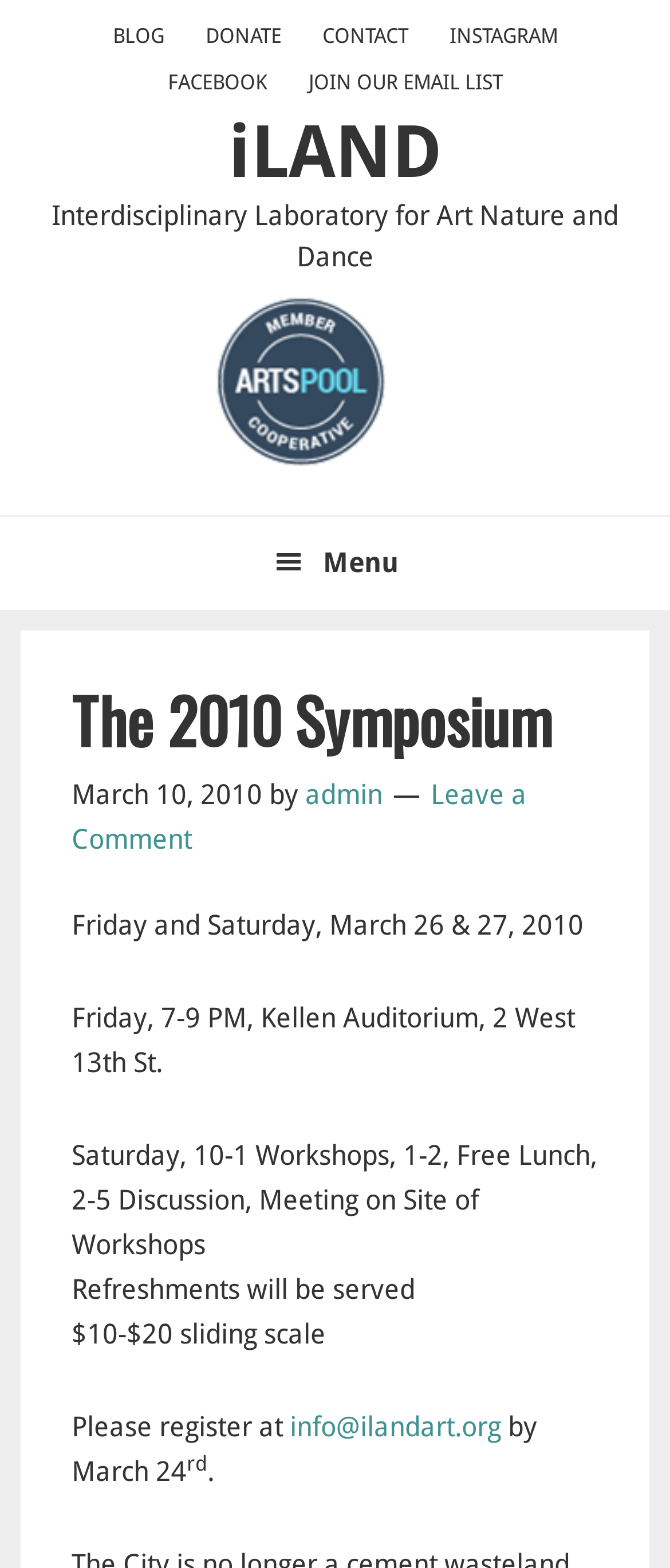What is the price range for the symposium?
Please provide a detailed answer to the question.

The price range for the symposium can be found in the text '$10-$20 sliding scale' which is located in the main content area of the webpage, in the section about registration.